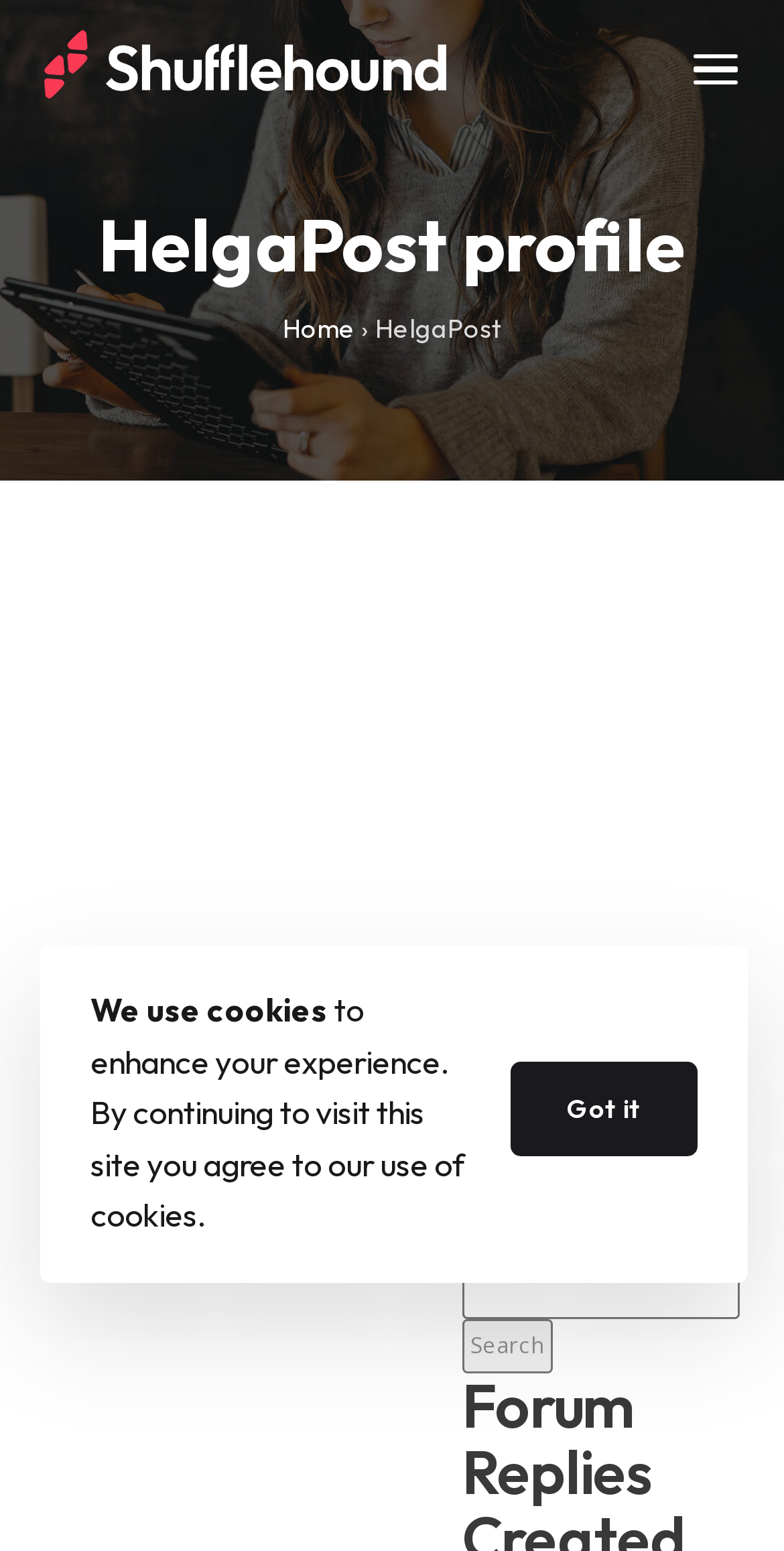What is the purpose of the search box?
Please provide a comprehensive answer based on the visual information in the image.

I found the answer by looking at the search box element which is a child of the root element. The search box is likely to be used for searching for topics or content because it is a common functionality in support centers.